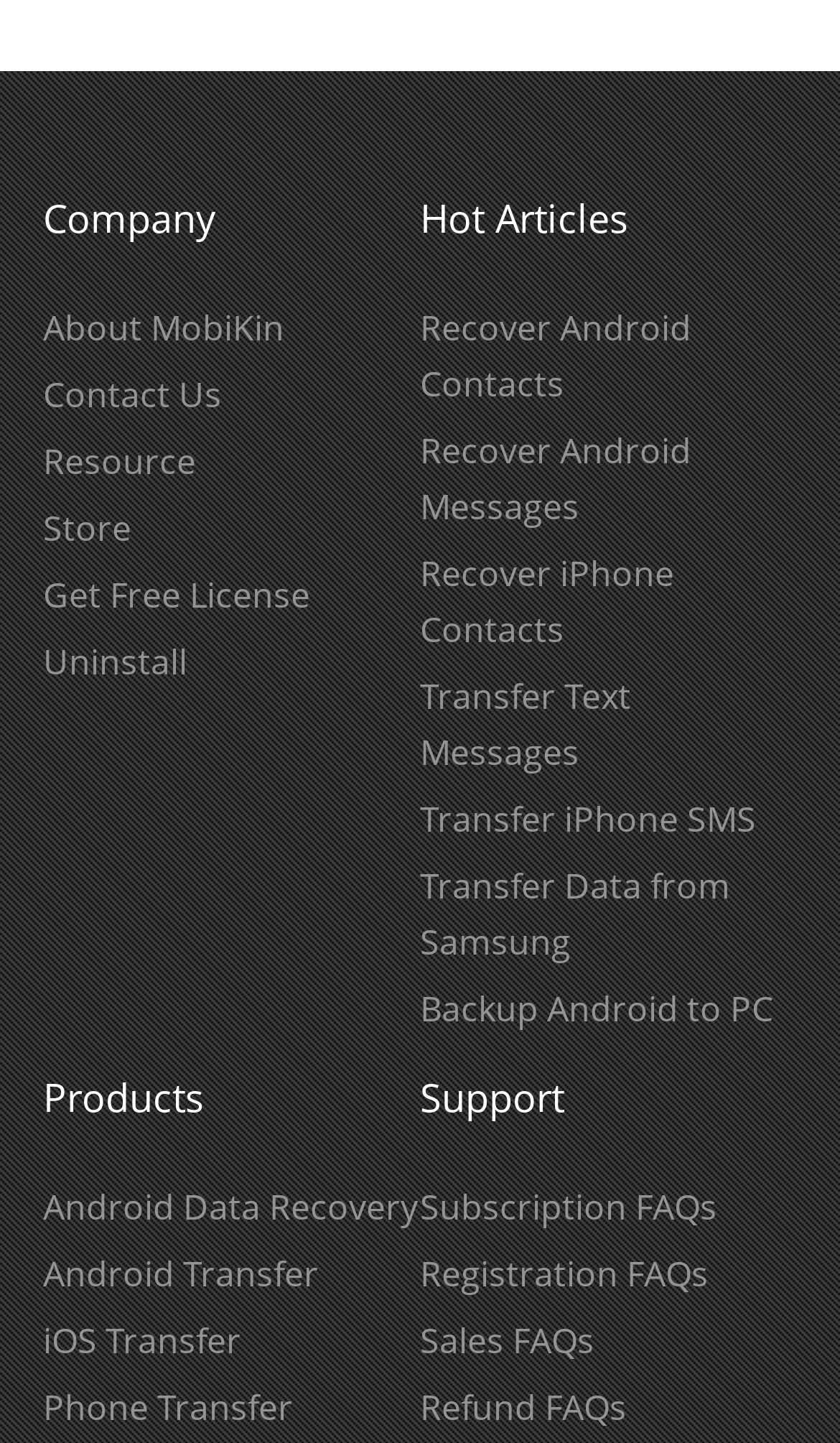What is the first link under the 'Support' section?
From the details in the image, answer the question comprehensively.

I looked at the 'Support' section, which starts with the heading 'Support', and found the first link, which is 'Subscription FAQs'.